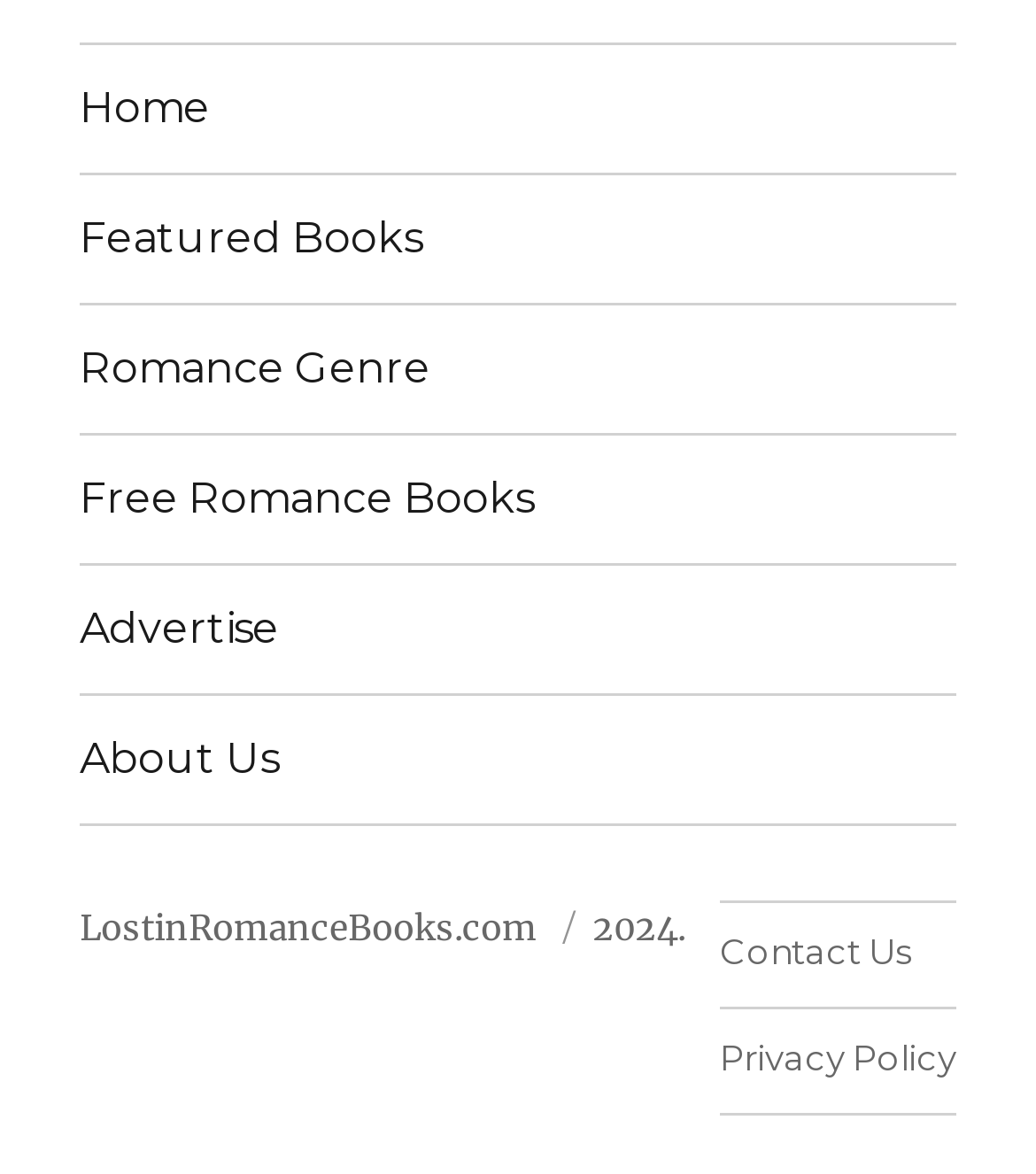Locate the bounding box coordinates of the clickable element to fulfill the following instruction: "explore romance genre". Provide the coordinates as four float numbers between 0 and 1 in the format [left, top, right, bottom].

[0.077, 0.259, 0.923, 0.368]